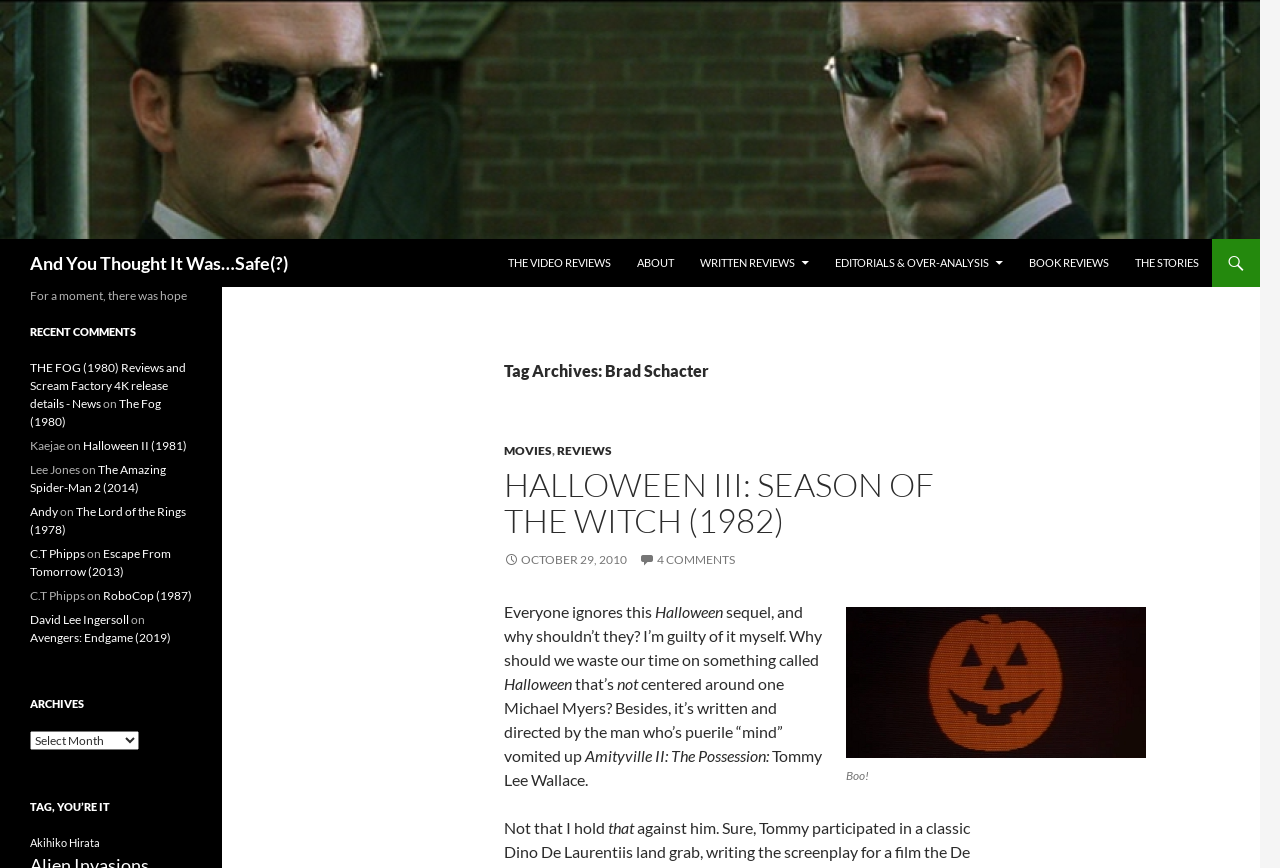Determine the bounding box coordinates for the element that should be clicked to follow this instruction: "Read the 'HALLOWEEN III: SEASON OF THE WITCH (1982)' review". The coordinates should be given as four float numbers between 0 and 1, in the format [left, top, right, bottom].

[0.394, 0.538, 0.764, 0.621]